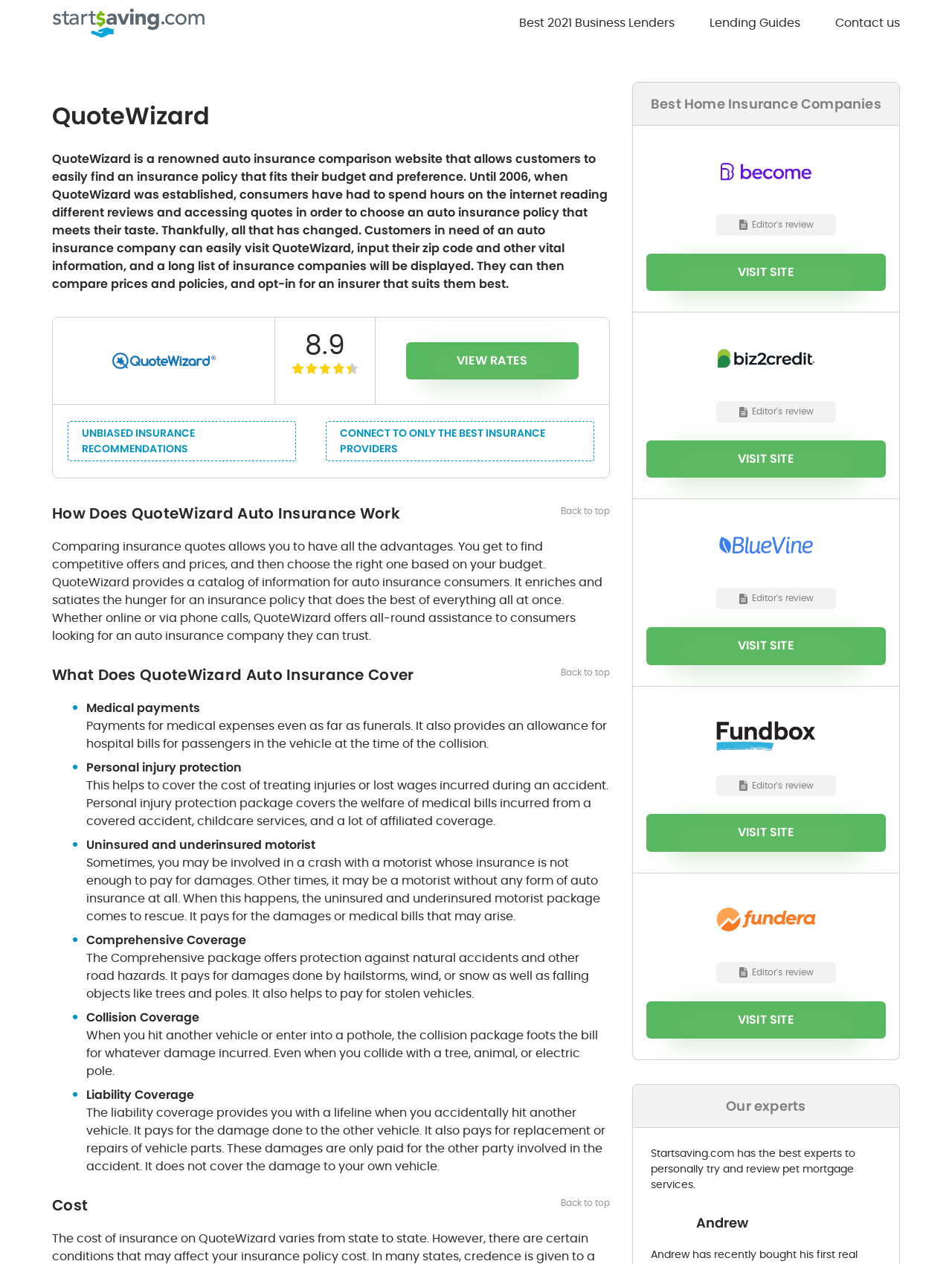Locate the bounding box coordinates of the clickable region to complete the following instruction: "Read about 'What Does QuoteWizard Auto Insurance Cover'."

[0.055, 0.525, 0.64, 0.543]